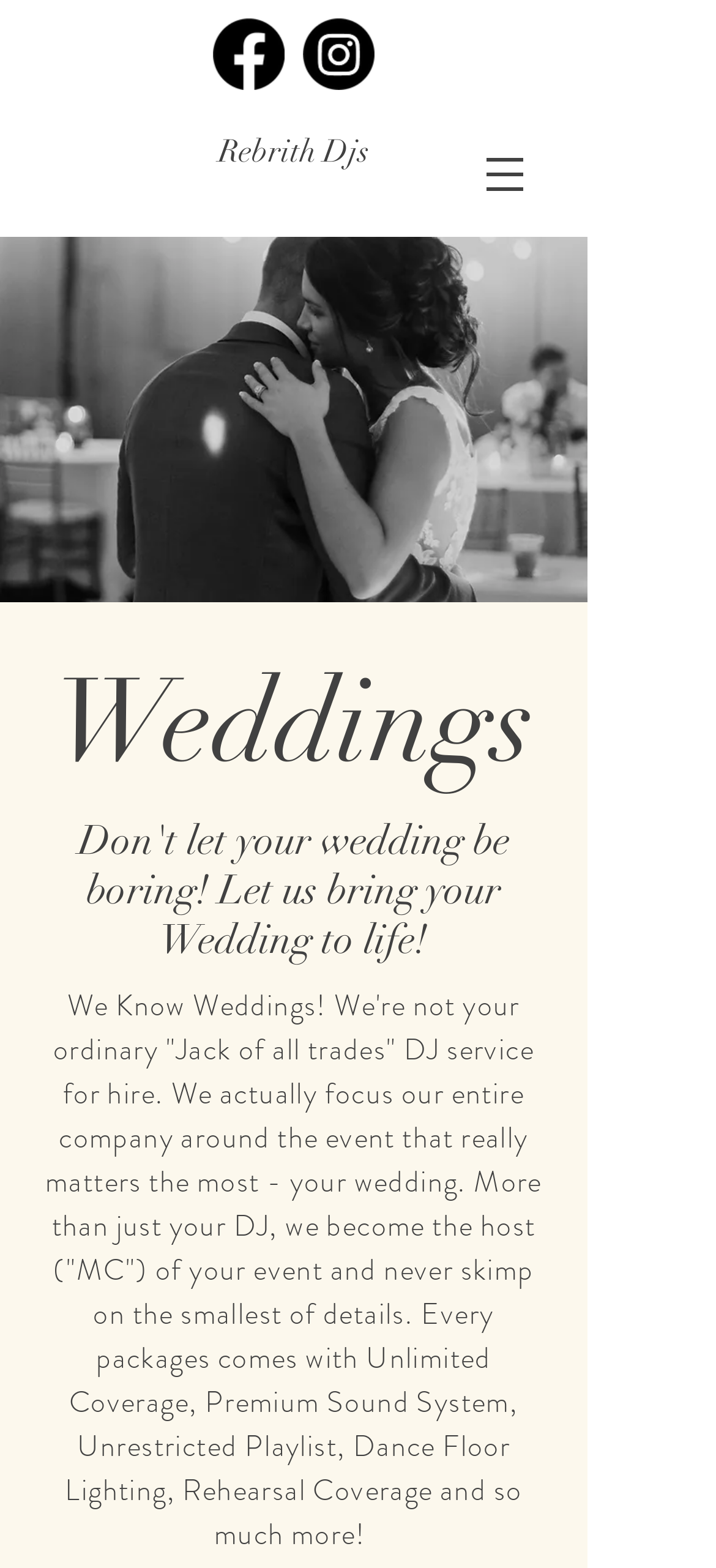What is the tone of the website?
Please provide an in-depth and detailed response to the question.

The language used on the website is professional and descriptive, highlighting the company's focus on details and their goal of making the wedding a memorable event. The use of exclamation marks and phrases like 'Don't let your wedding be boring!' also convey a sense of enthusiasm and energy.